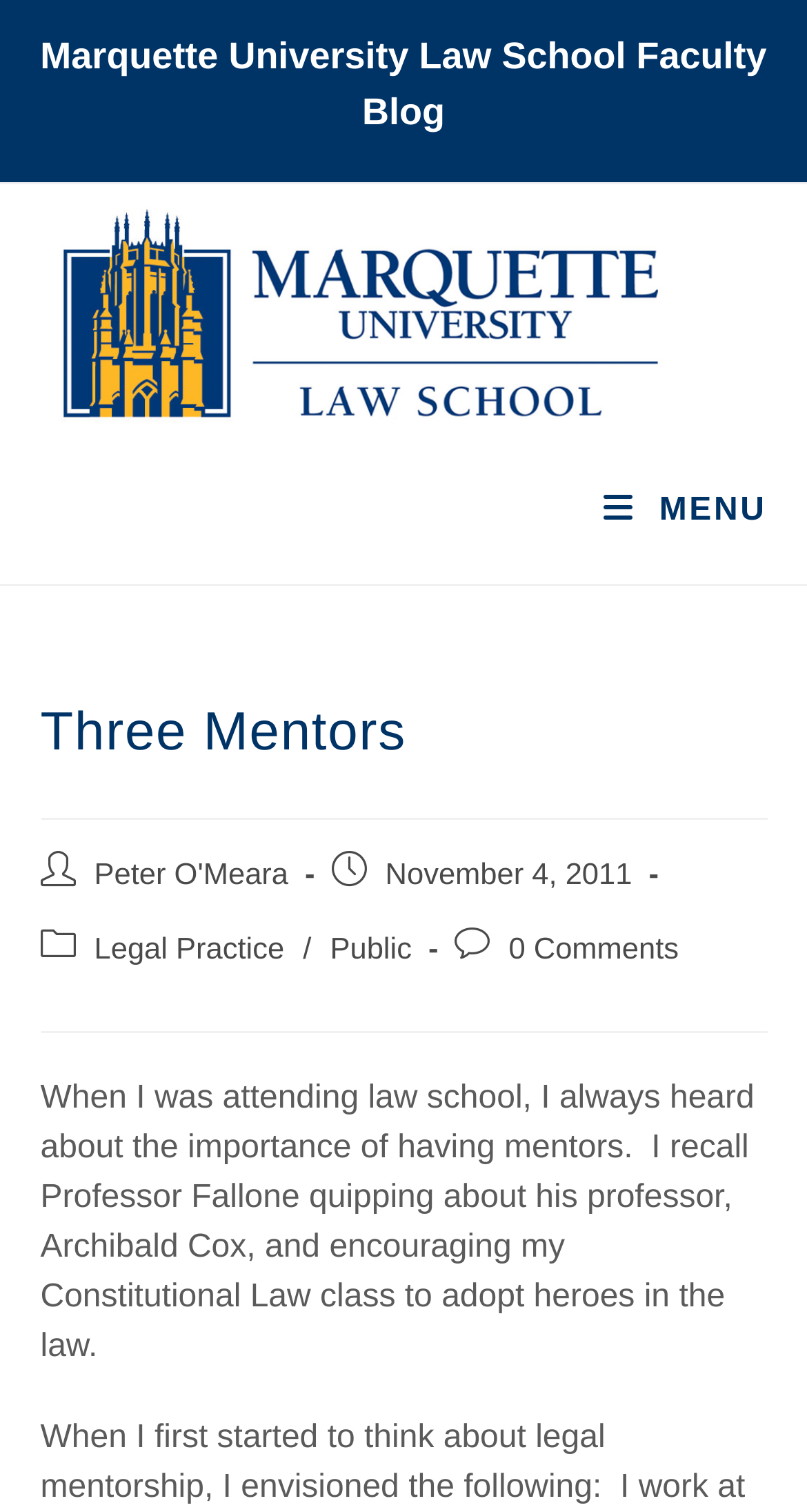Provide the bounding box coordinates of the HTML element described by the text: "Public". The coordinates should be in the format [left, top, right, bottom] with values between 0 and 1.

[0.409, 0.617, 0.51, 0.639]